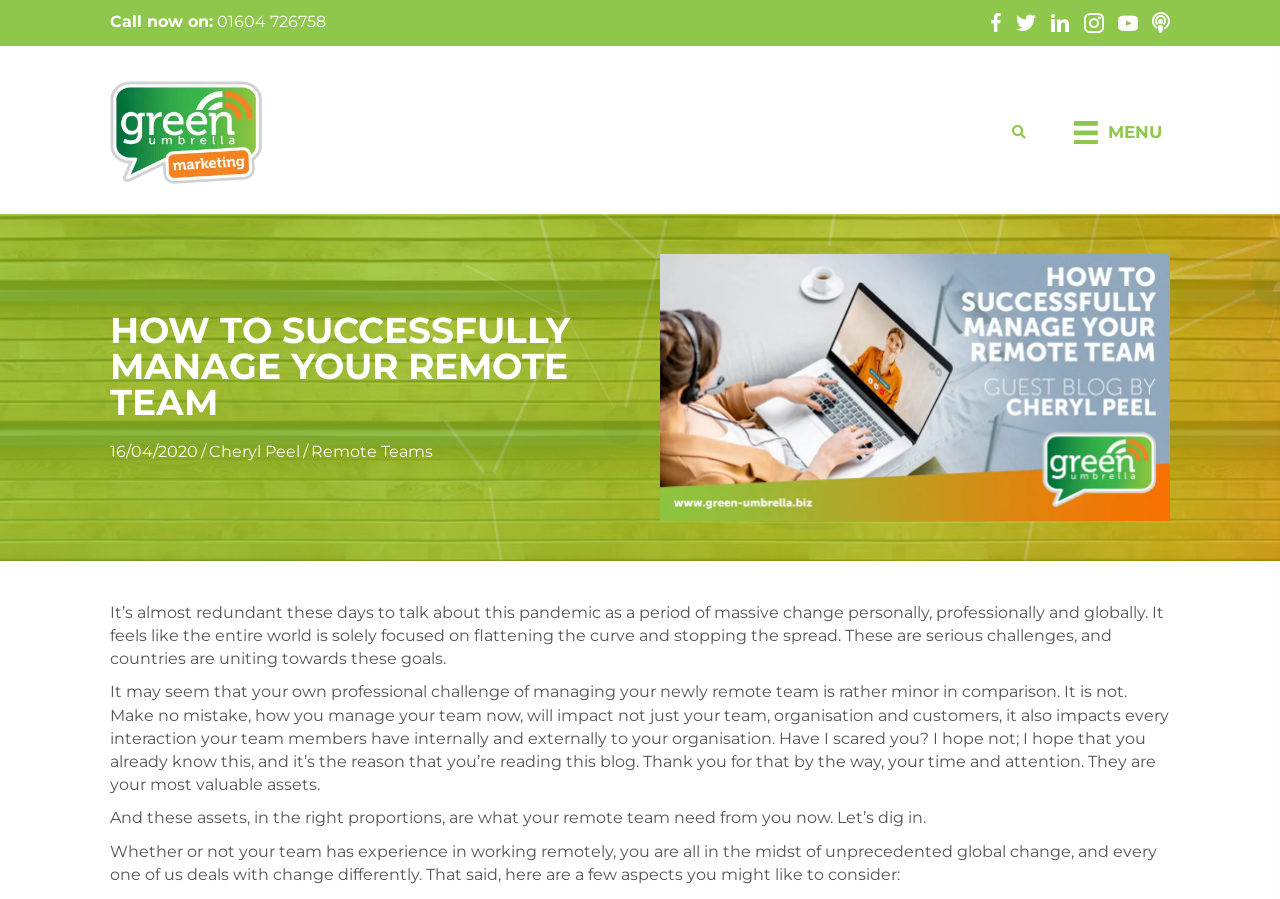Please provide a one-word or phrase answer to the question: 
What is the phone number to call?

01604 726758